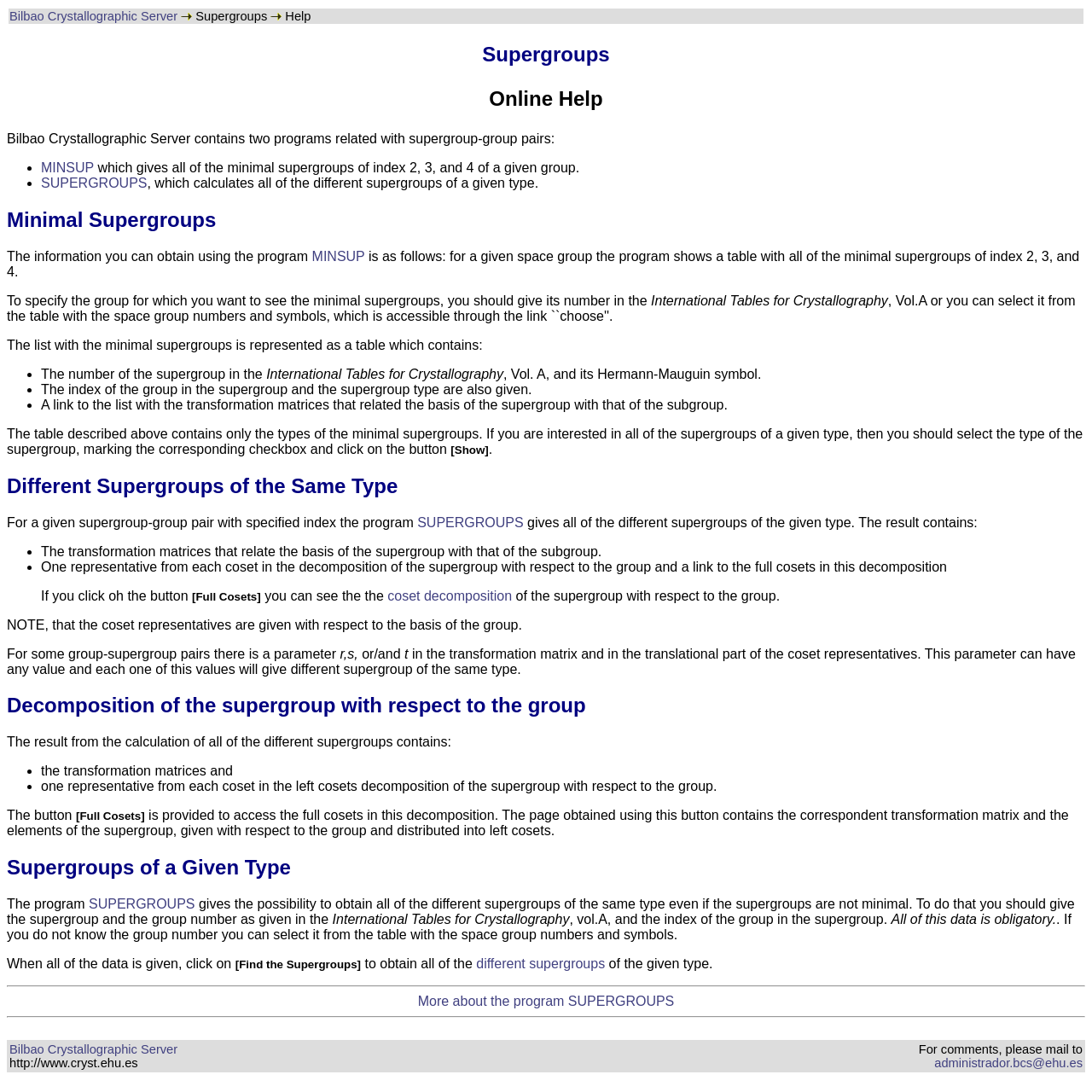Determine the bounding box coordinates of the region to click in order to accomplish the following instruction: "Click on the 'Full Cosets' button". Provide the coordinates as four float numbers between 0 and 1, specifically [left, top, right, bottom].

[0.176, 0.54, 0.239, 0.552]